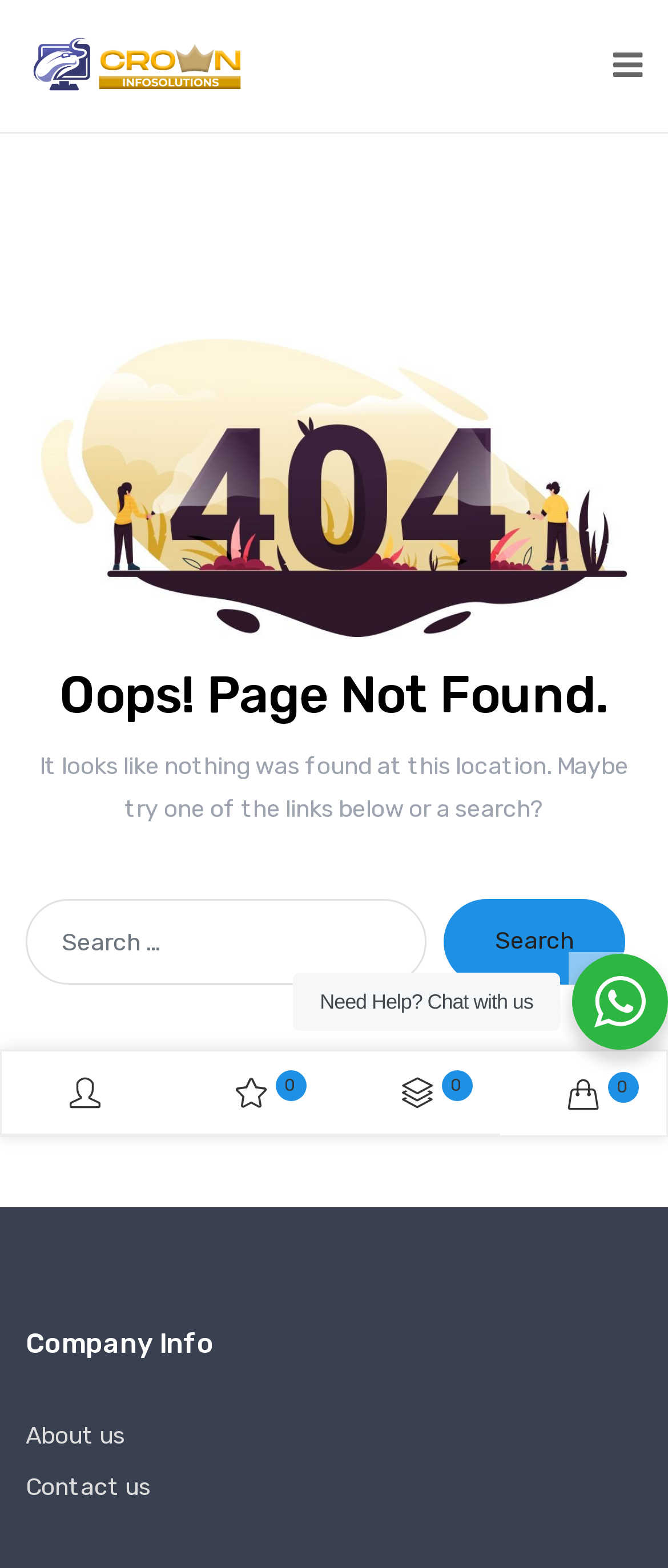Please look at the image and answer the question with a detailed explanation: What is the purpose of the button at the bottom right?

The purpose of the button at the bottom right is to provide help or support, as indicated by the text 'Need Help? Chat with us', suggesting that users can click the button to initiate a chat with the company's support team.